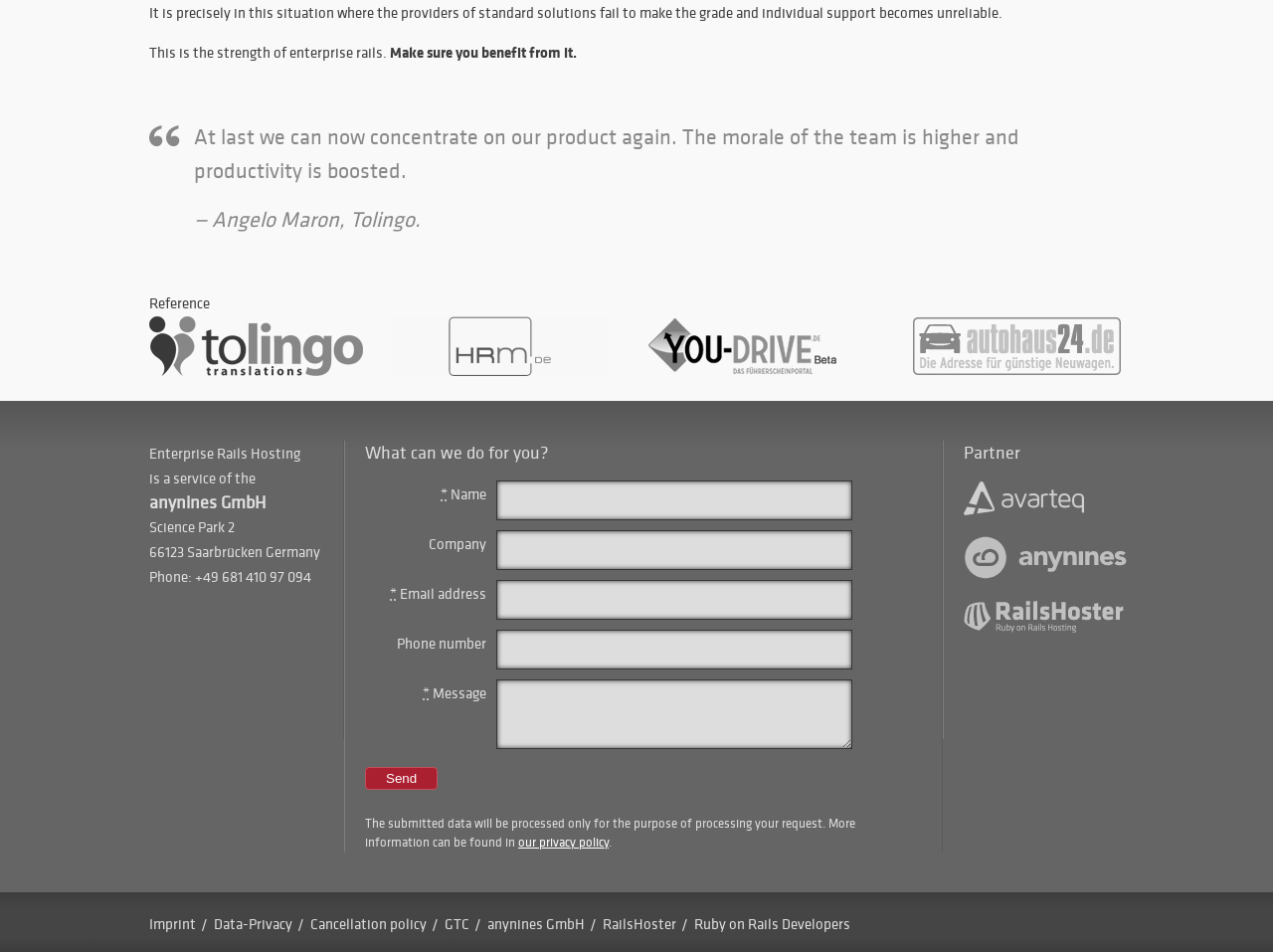Extract the bounding box coordinates for the UI element described by the text: "parent_node: * Name name="inquire[name]"". The coordinates should be in the form of [left, top, right, bottom] with values between 0 and 1.

[0.39, 0.505, 0.67, 0.546]